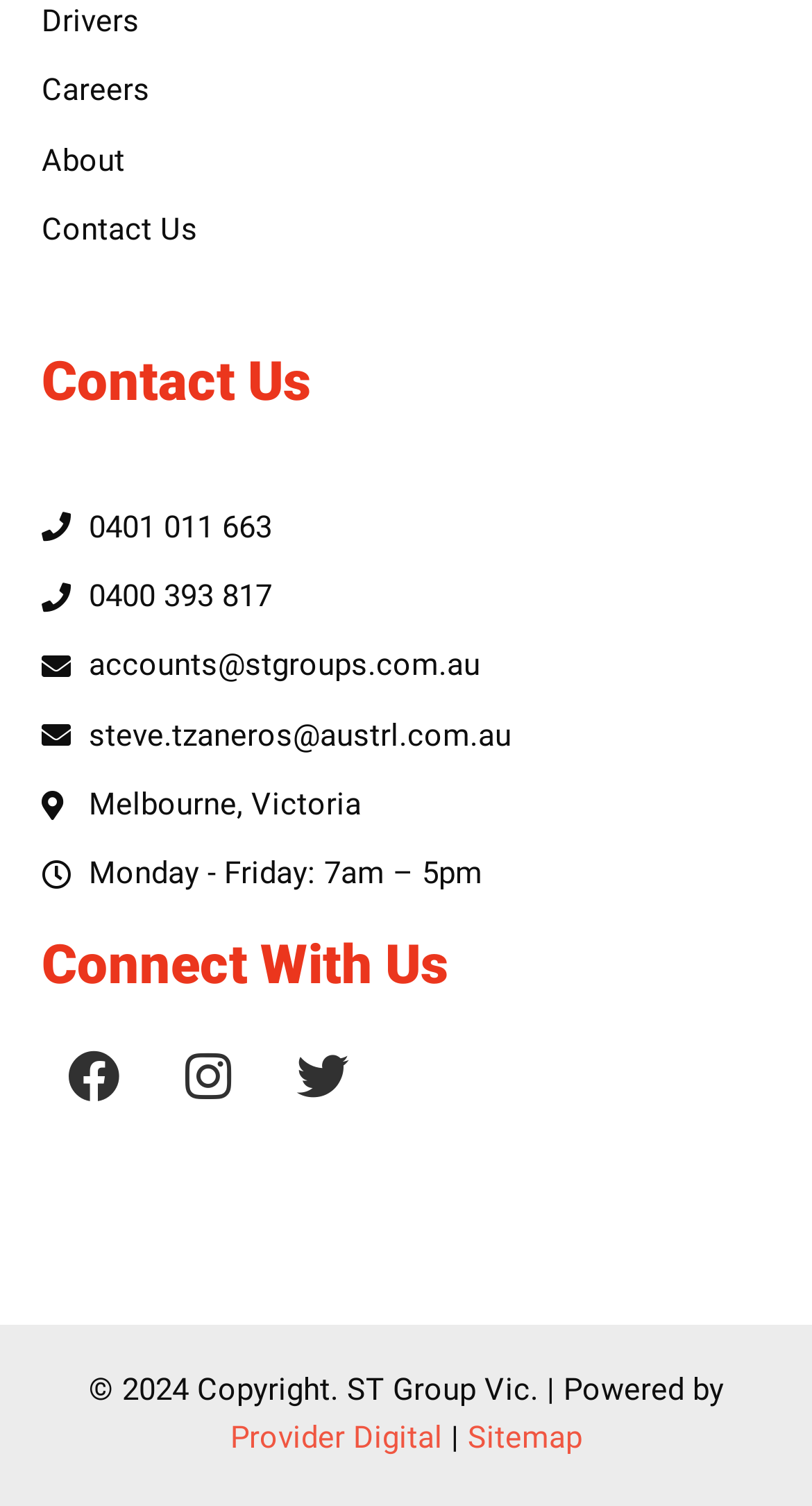Specify the bounding box coordinates for the region that must be clicked to perform the given instruction: "Discover the concept of Motivation in gamification".

None